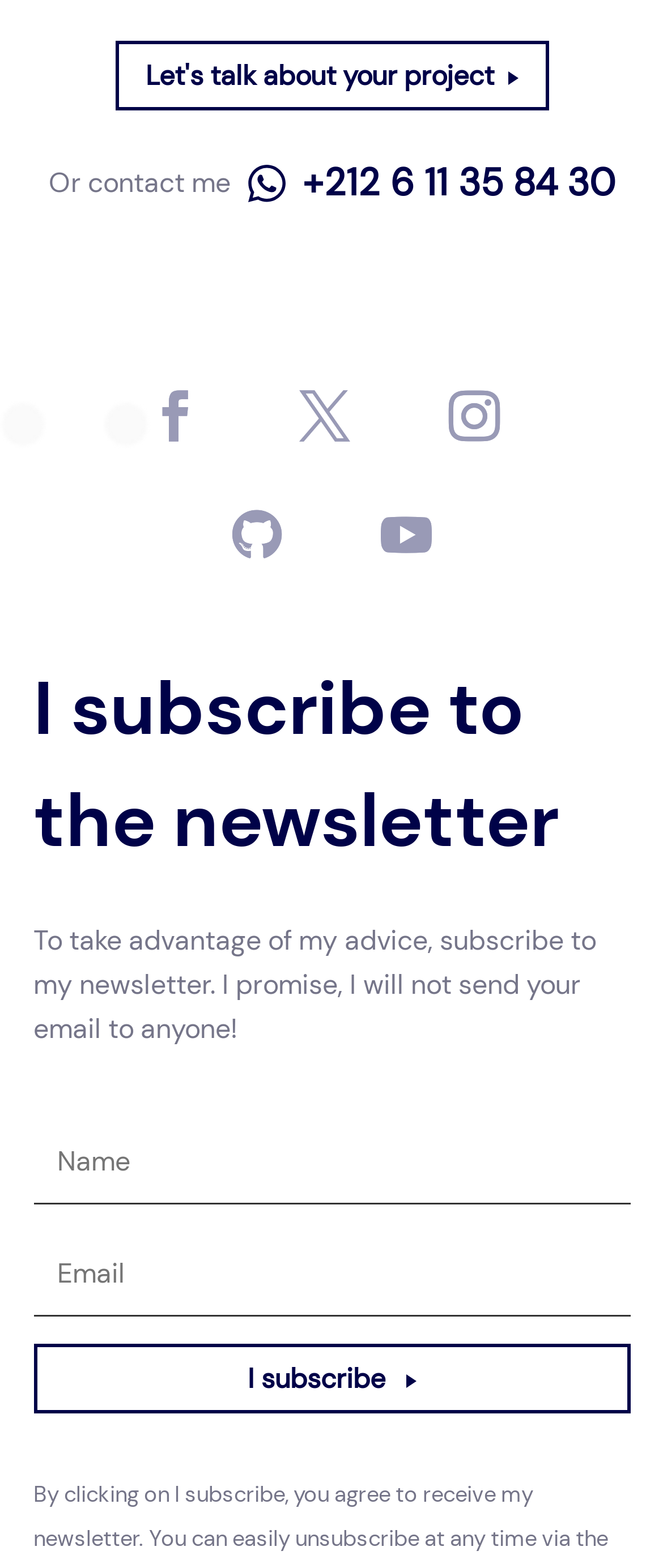Find the bounding box of the web element that fits this description: "Blockchain".

None